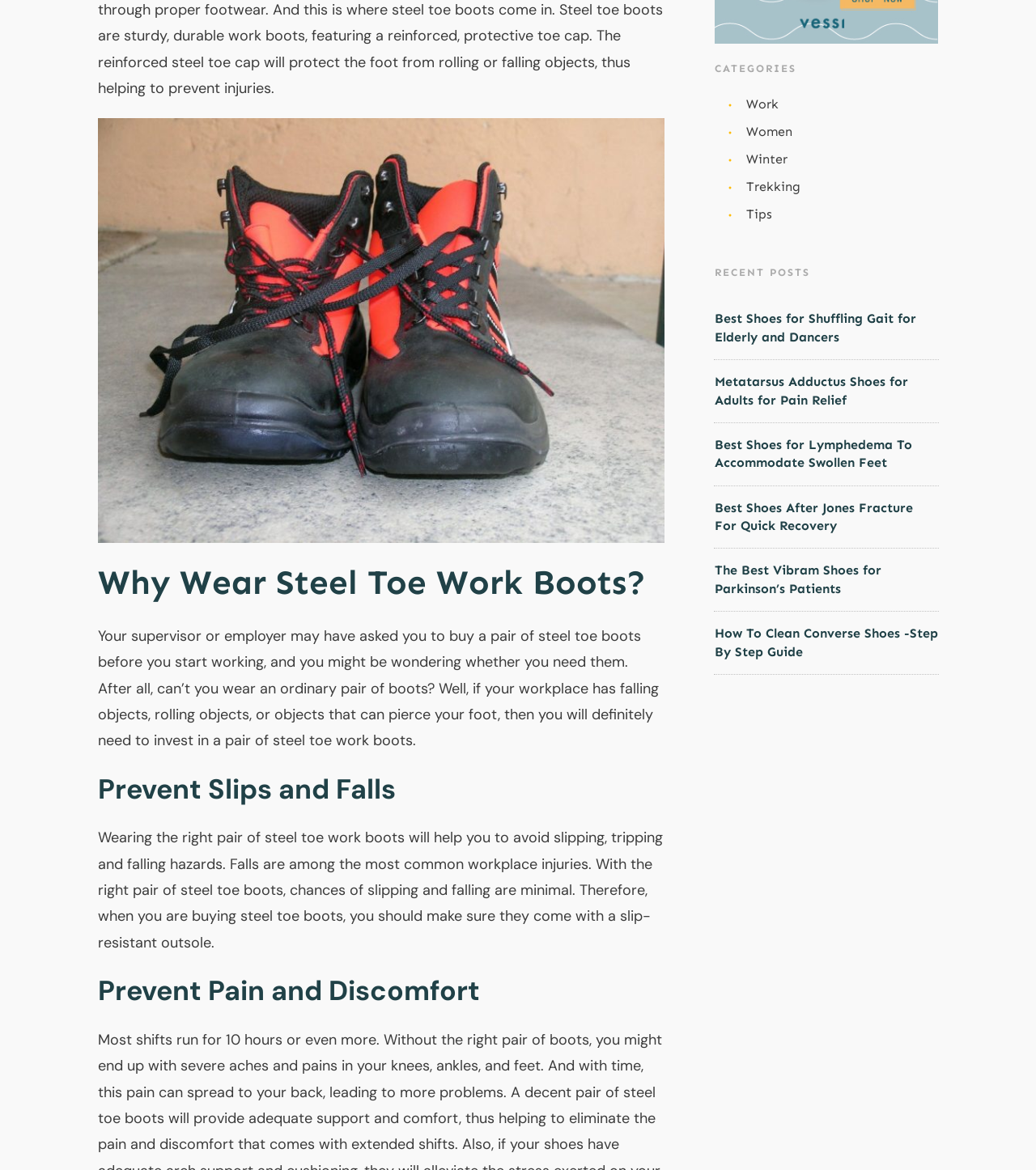Find the bounding box coordinates for the HTML element specified by: "Work".

[0.72, 0.081, 0.752, 0.098]